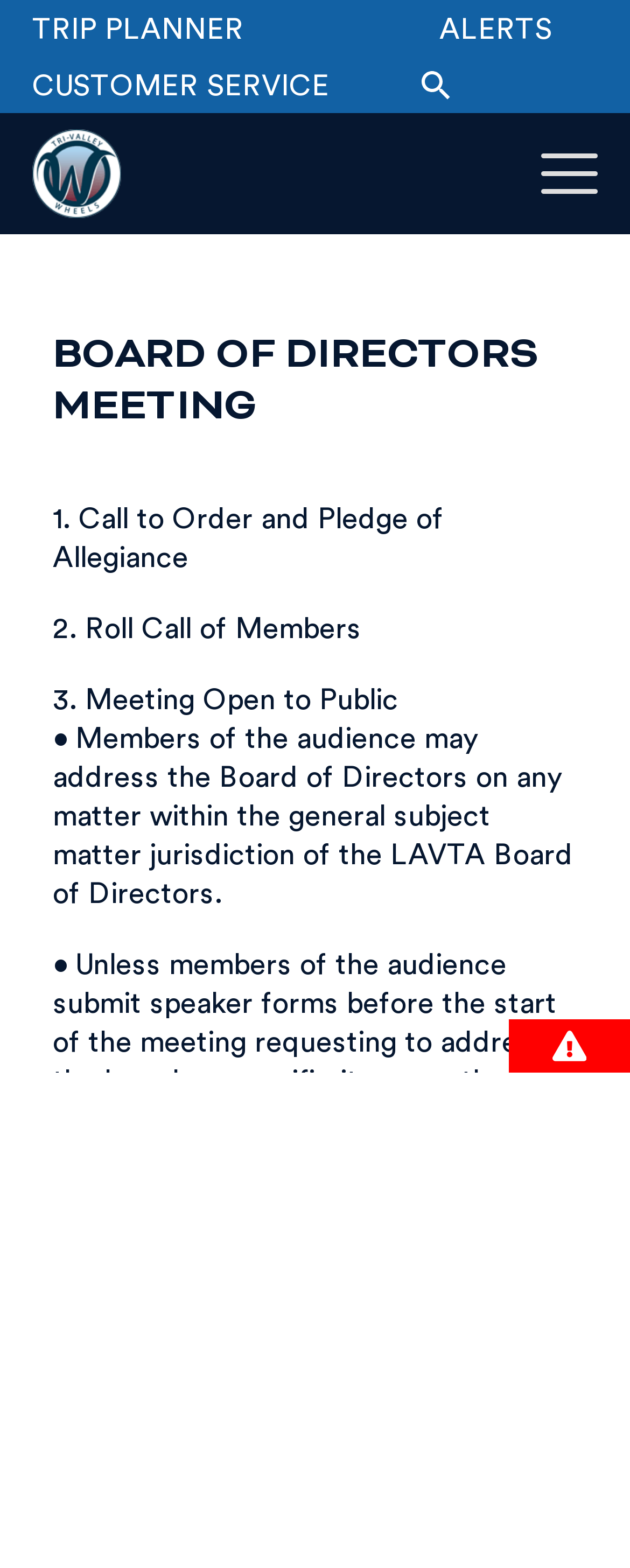Predict the bounding box coordinates of the area that should be clicked to accomplish the following instruction: "Open main navigation". The bounding box coordinates should consist of four float numbers between 0 and 1, i.e., [left, top, right, bottom].

[0.859, 0.098, 0.949, 0.124]